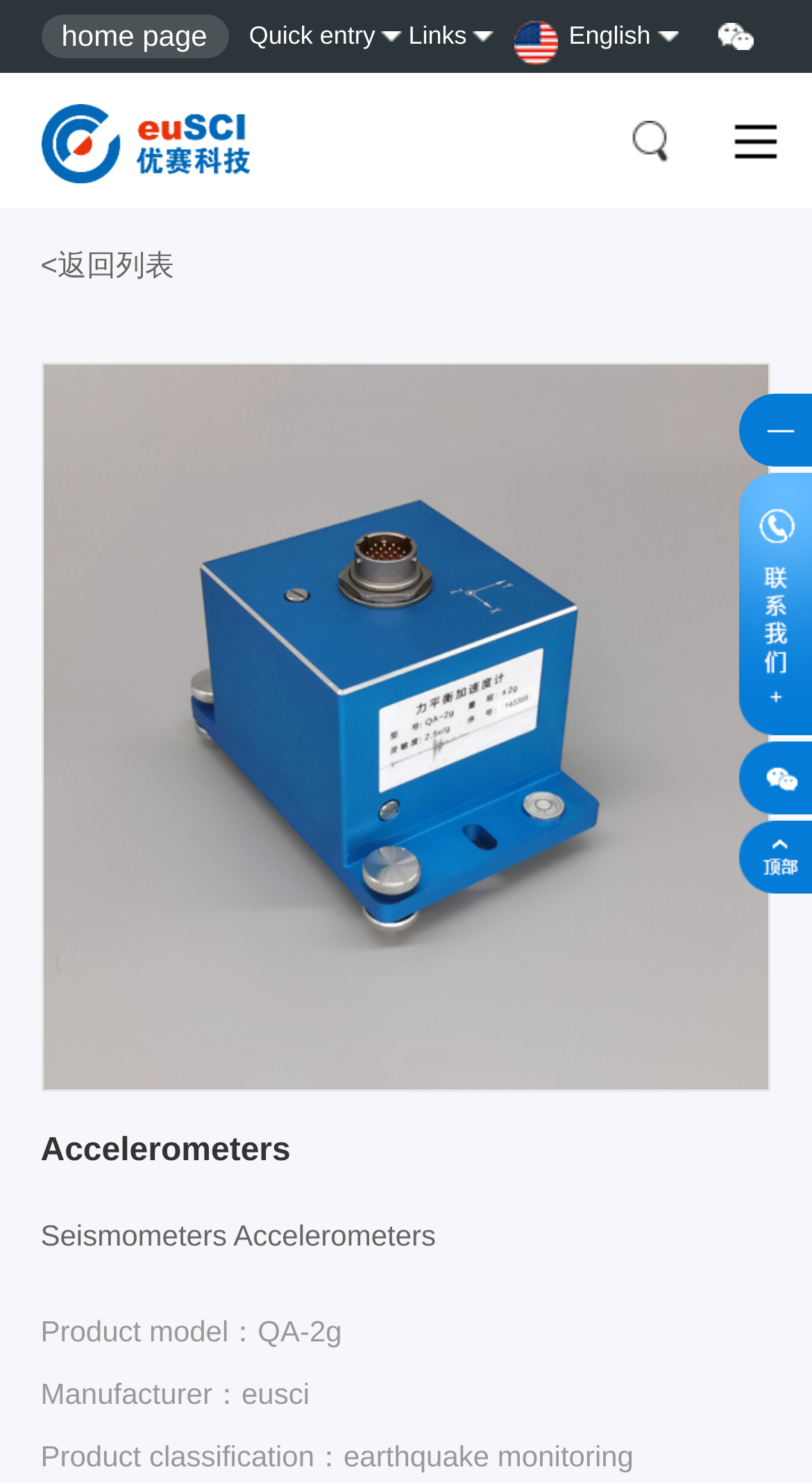Using the element description: "parent_node: home page title="点我"", determine the bounding box coordinates for the specified UI element. The coordinates should be four float numbers between 0 and 1, [left, top, right, bottom].

[0.893, 0.074, 0.97, 0.117]